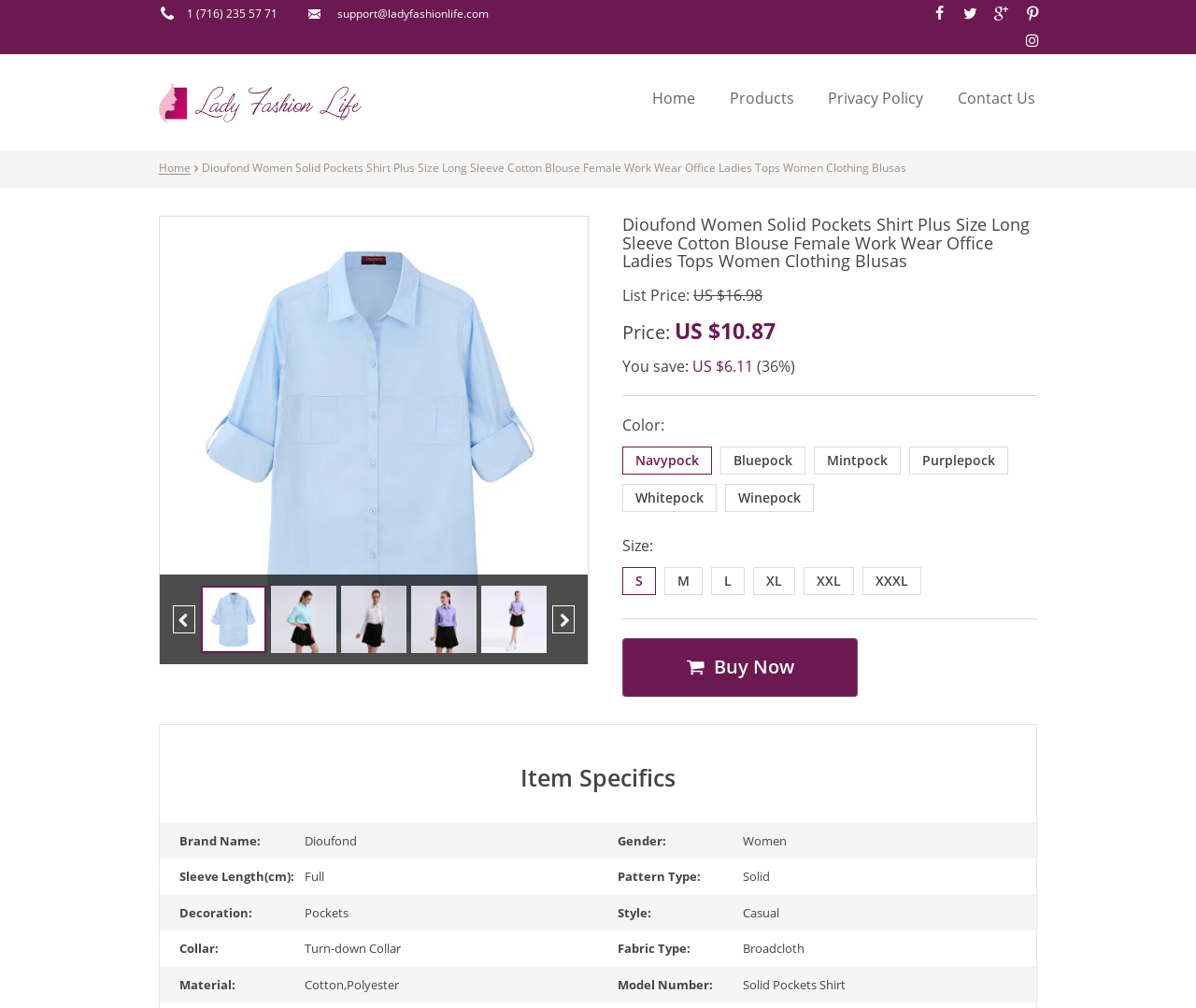Locate the bounding box coordinates of the element I should click to achieve the following instruction: "Explore the St George Region".

None